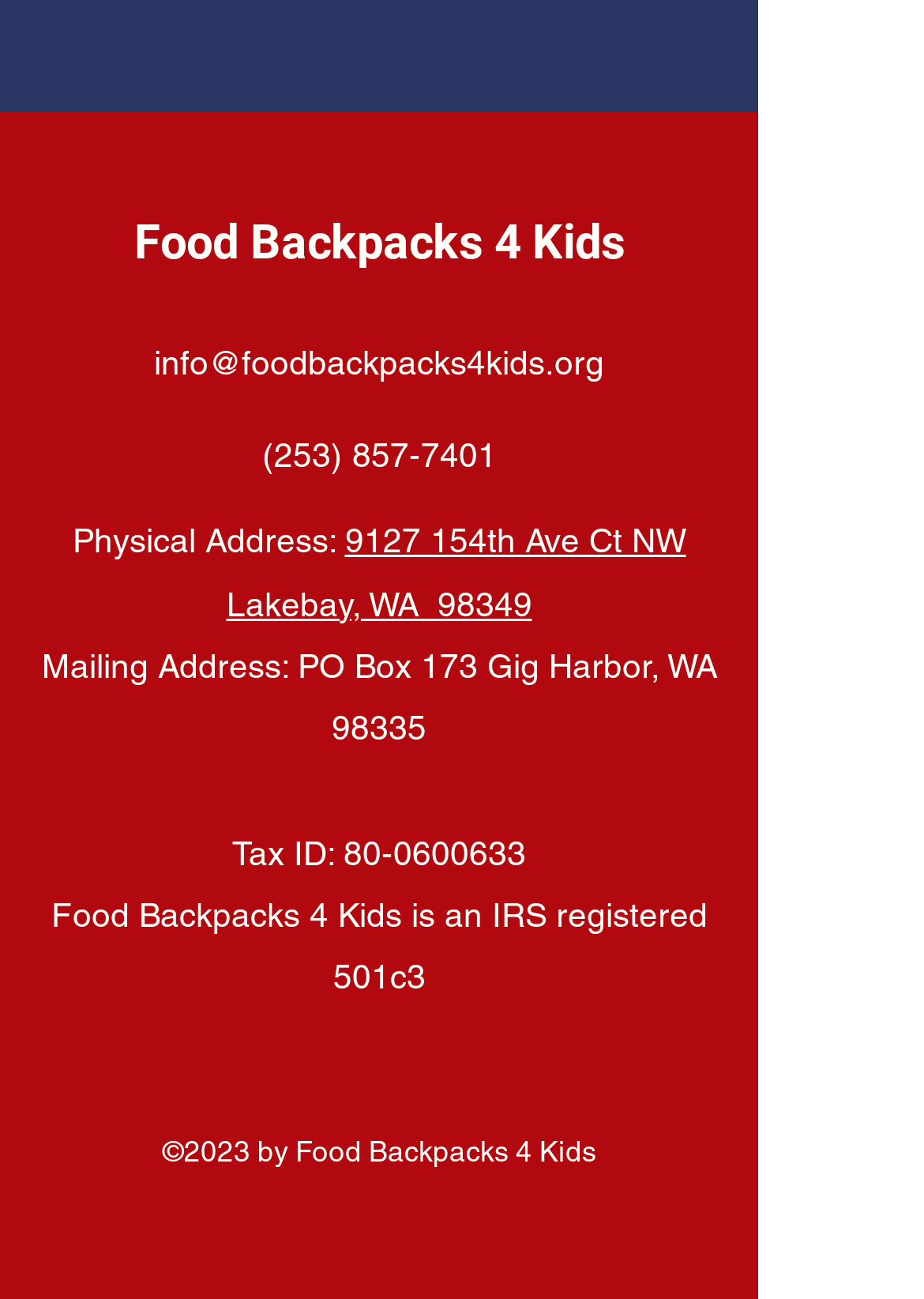Please give a succinct answer using a single word or phrase:
What is the organization's mailing address?

PO Box 173 Gig Harbor, WA 98335